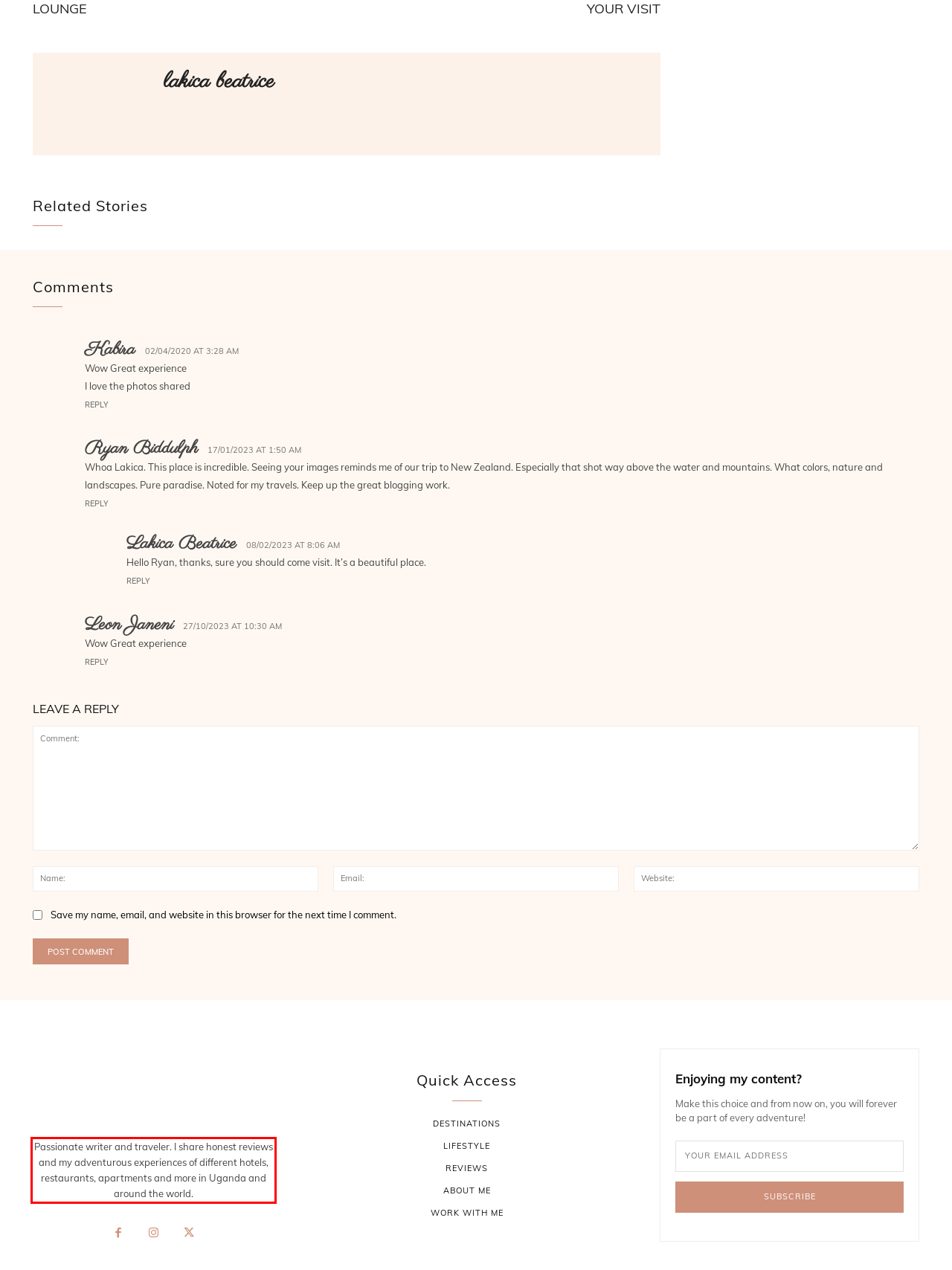Using the provided webpage screenshot, identify and read the text within the red rectangle bounding box.

Passionate writer and traveler. I share honest reviews and my adventurous experiences of different hotels, restaurants, apartments and more in Uganda and around the world.